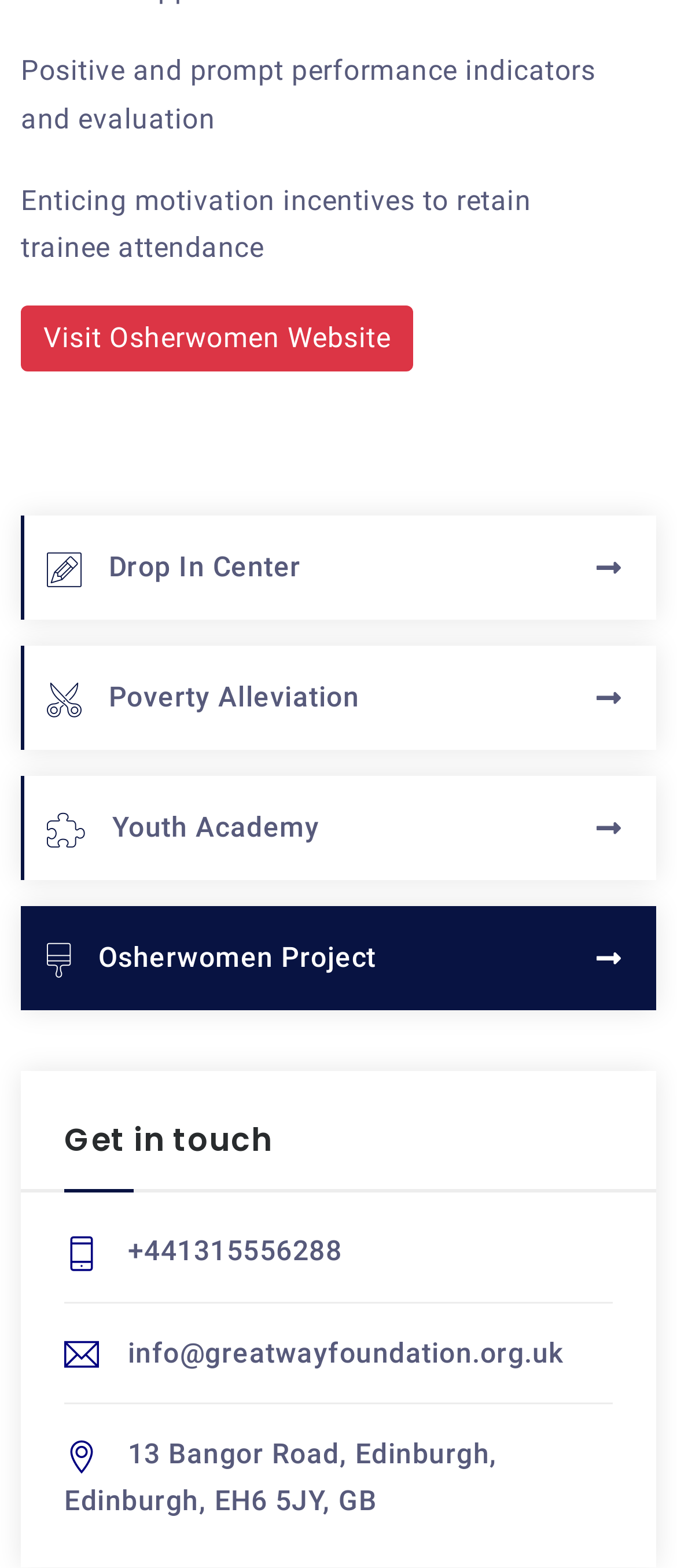Bounding box coordinates are given in the format (top-left x, top-left y, bottom-right x, bottom-right y). All values should be floating point numbers between 0 and 1. Provide the bounding box coordinate for the UI element described as: Youth Academy

[0.031, 0.495, 0.969, 0.562]